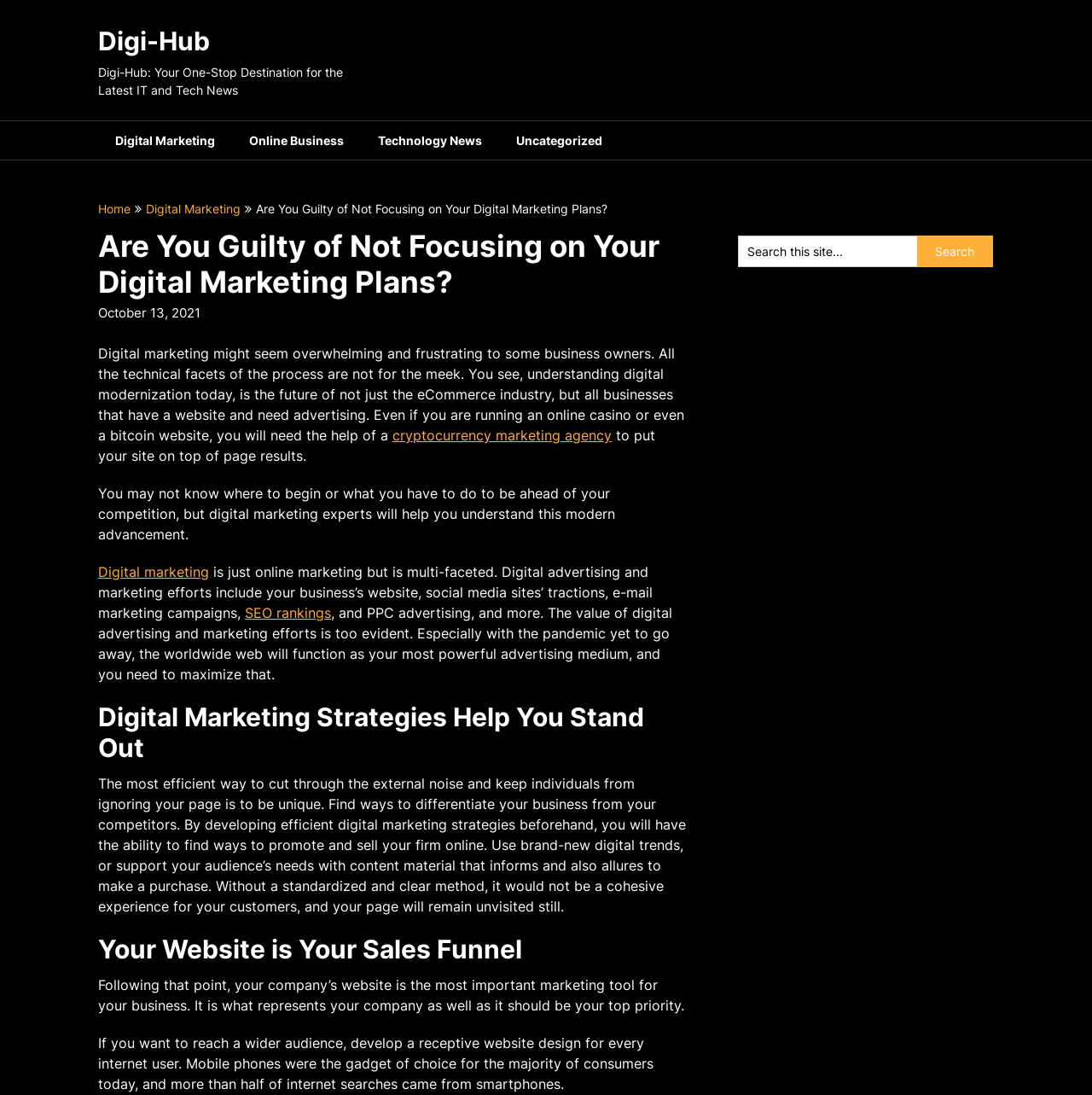Based on the element description, predict the bounding box coordinates (top-left x, top-left y, bottom-right x, bottom-right y) for the UI element in the screenshot: Technology News

[0.33, 0.111, 0.457, 0.146]